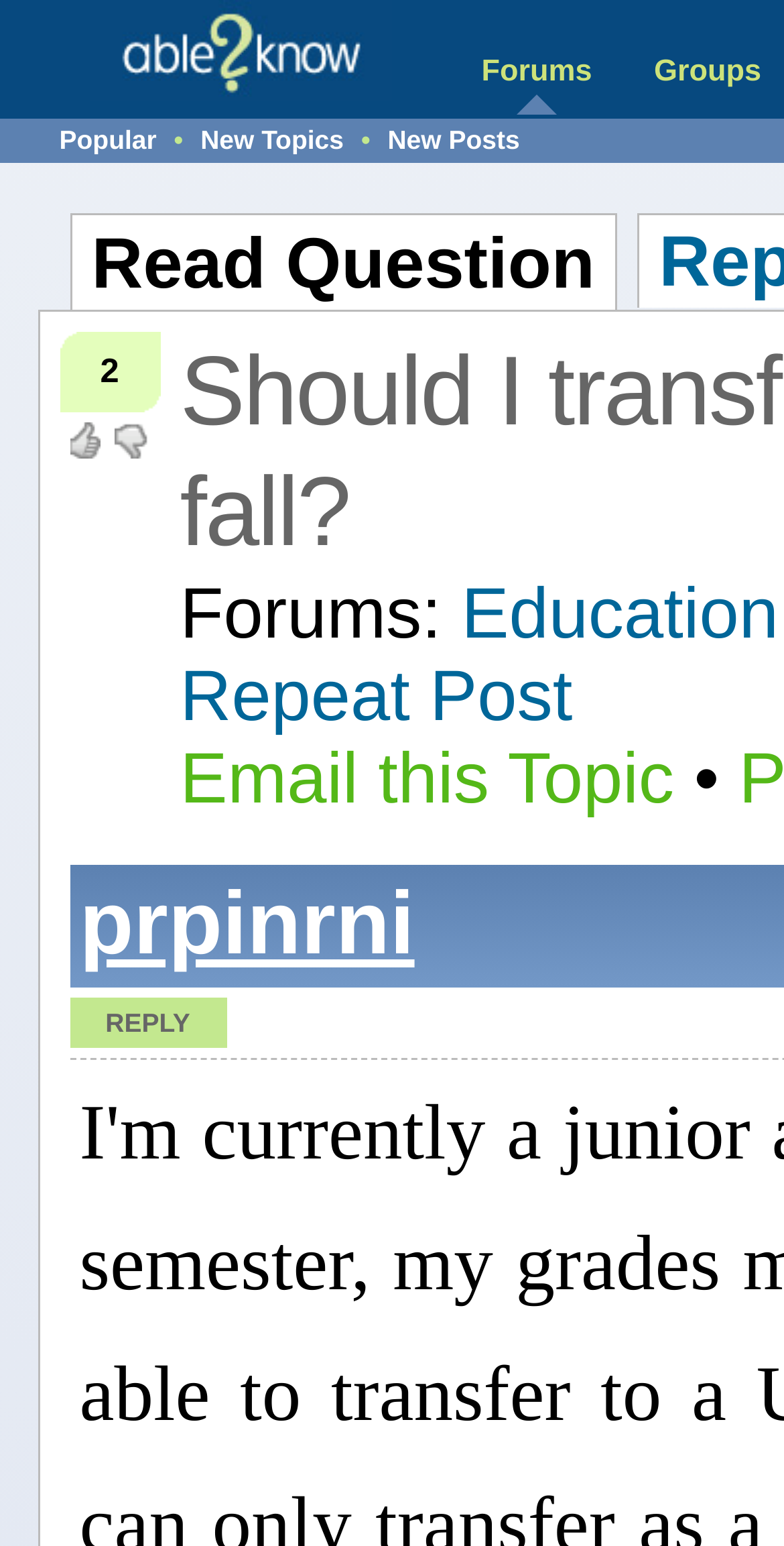Locate the bounding box coordinates of the clickable area to execute the instruction: "Click on the 'Repeat Post' link". Provide the coordinates as four float numbers between 0 and 1, represented as [left, top, right, bottom].

[0.229, 0.424, 0.73, 0.476]